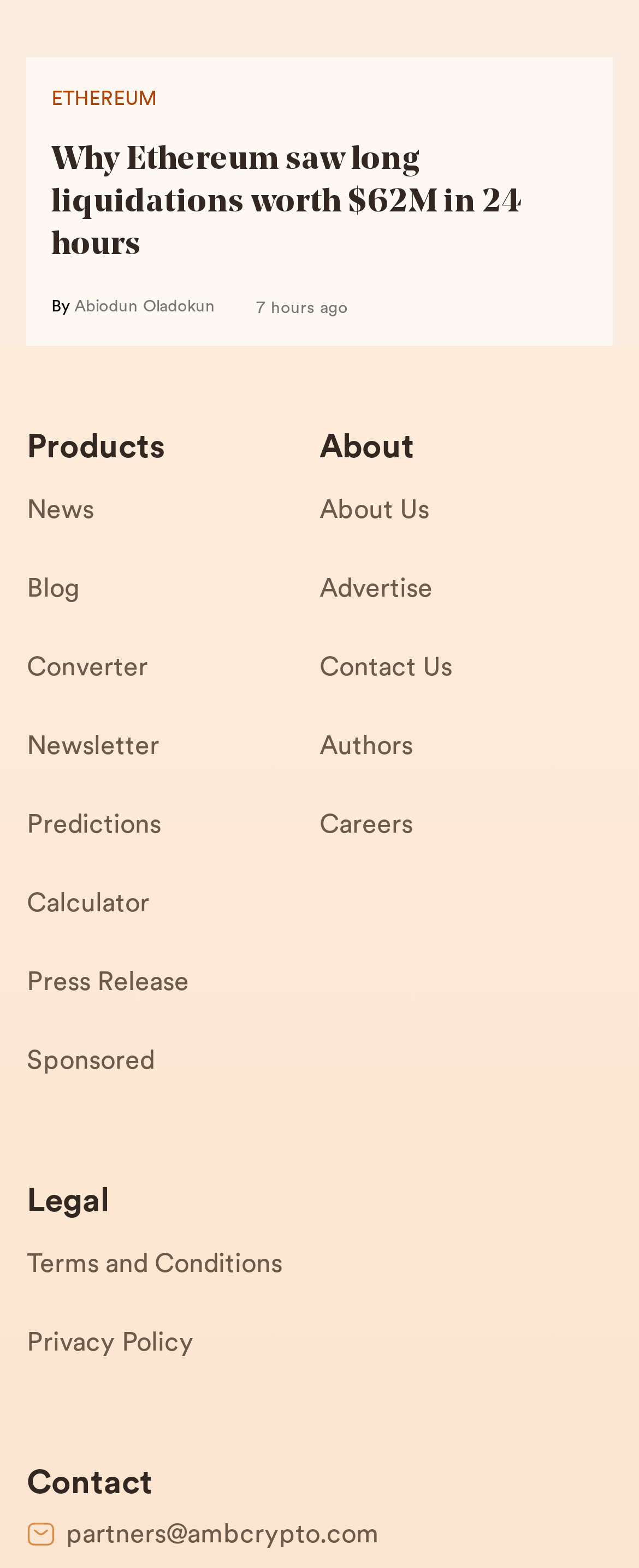What are the main categories on the webpage?
Answer with a single word or short phrase according to what you see in the image.

Products, News, Blog, etc.